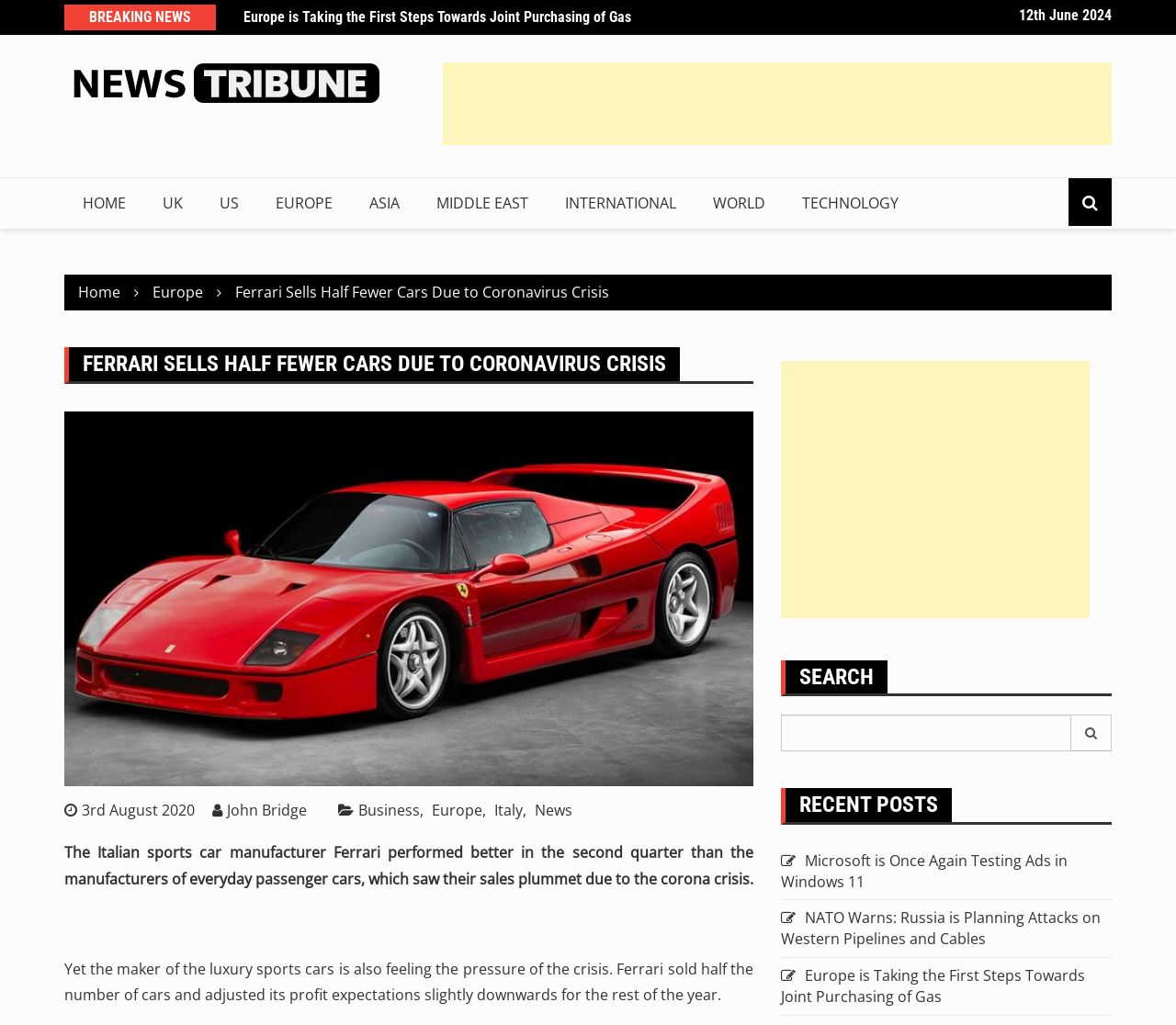Please find the bounding box for the UI component described as follows: "parent_node: Search for: name="s"".

[0.664, 0.697, 0.911, 0.733]